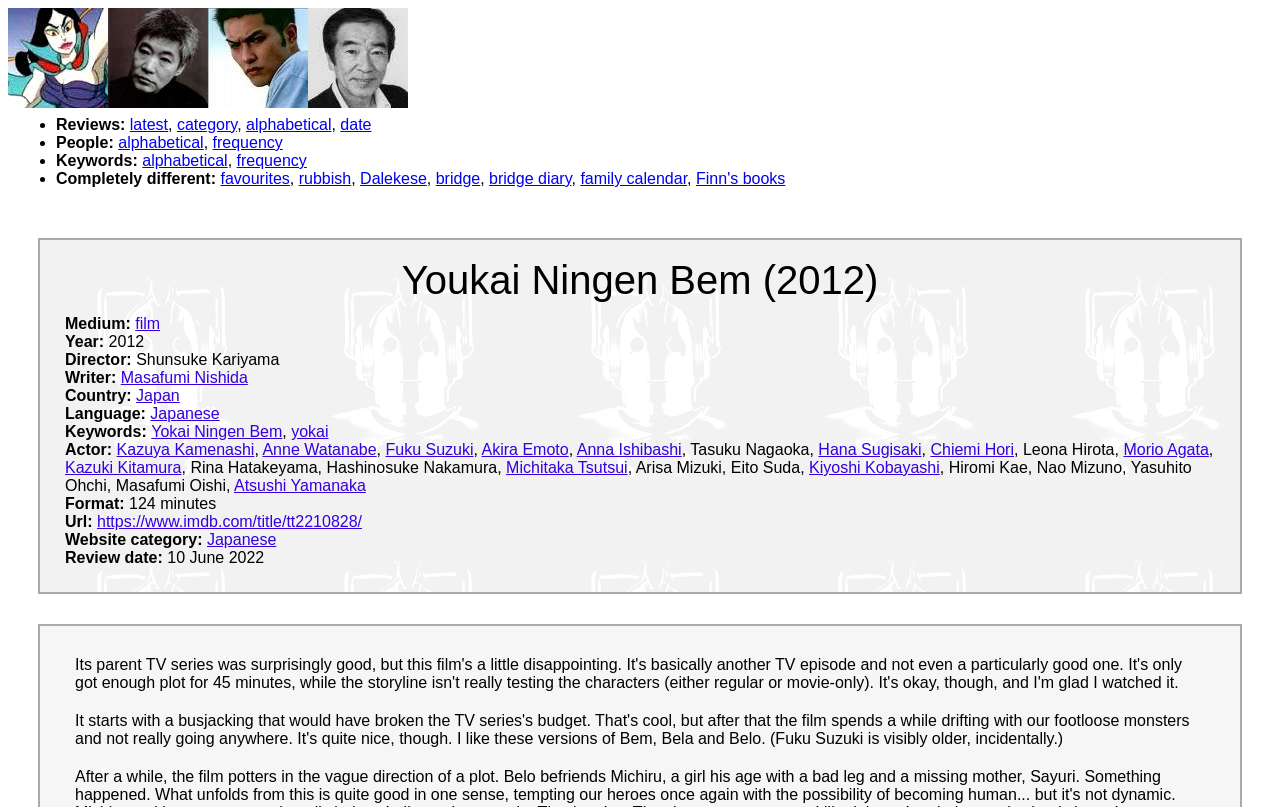Bounding box coordinates are specified in the format (top-left x, top-left y, bottom-right x, bottom-right y). All values are floating point numbers bounded between 0 and 1. Please provide the bounding box coordinate of the region this sentence describes: Kazuya Kamenashi

[0.091, 0.546, 0.199, 0.568]